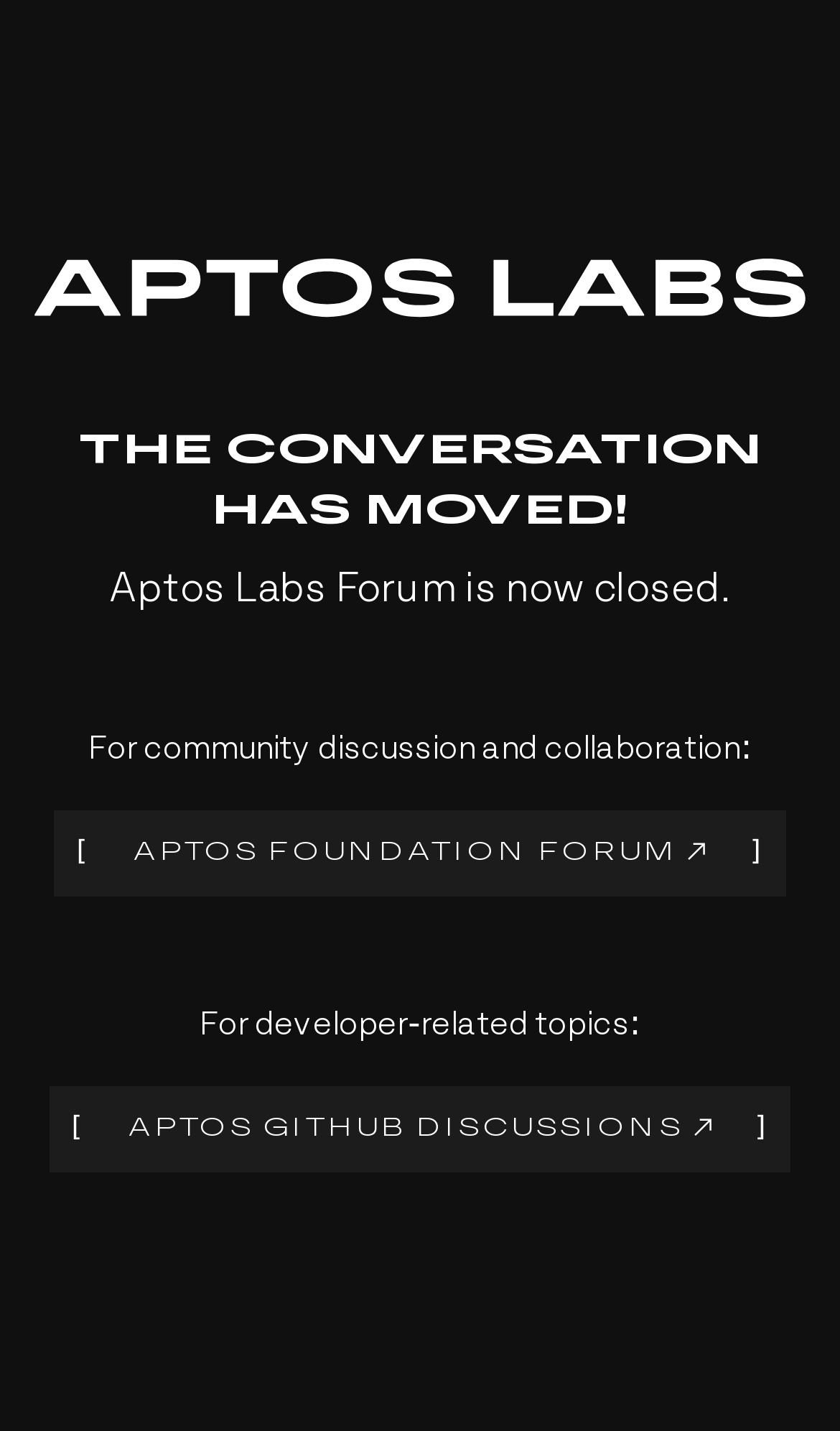How many links are provided for community discussion and collaboration?
Answer the question using a single word or phrase, according to the image.

1